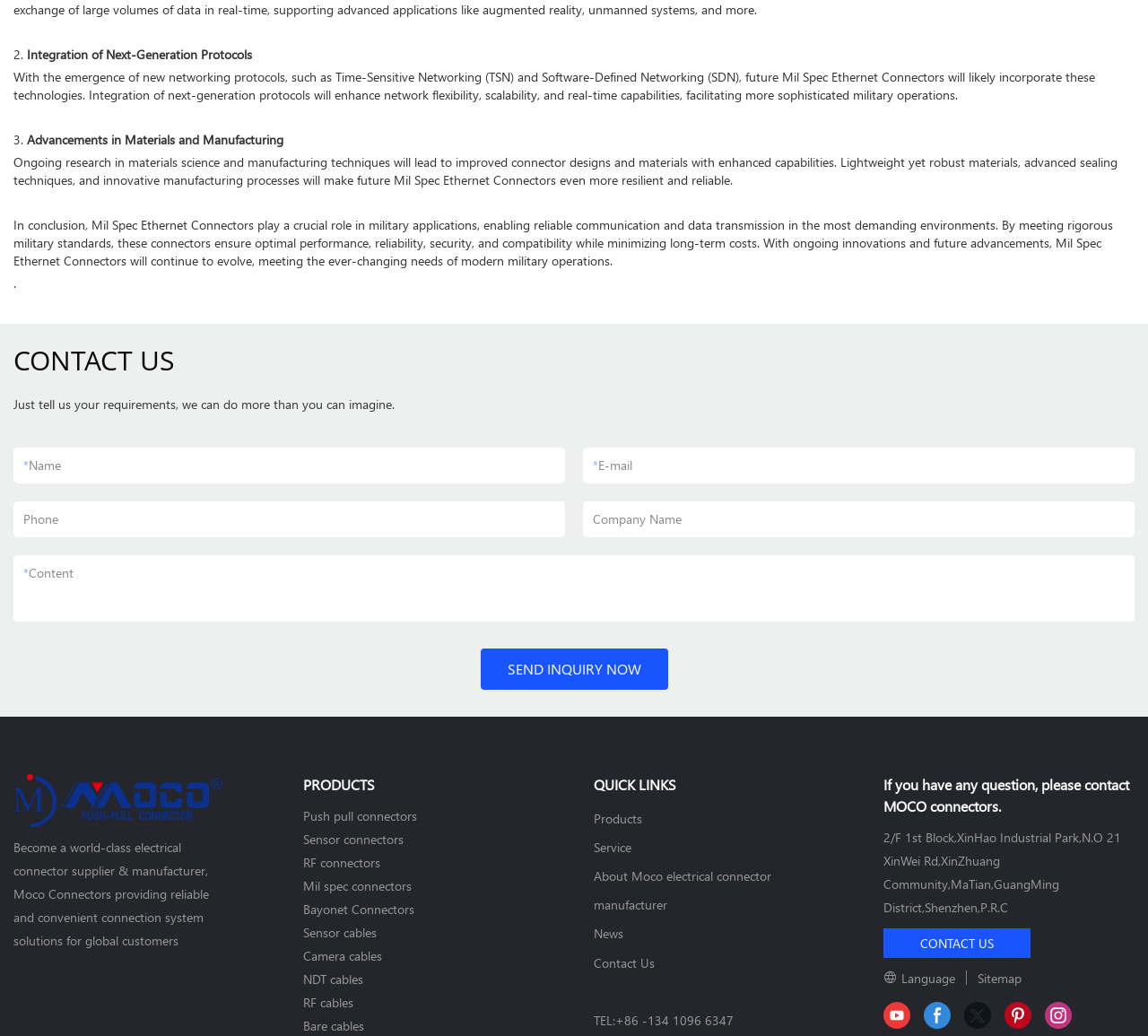How can I send an inquiry to Moco Connectors?
Please give a well-detailed answer to the question.

To send an inquiry to Moco Connectors, I can fill out the form provided on the webpage, which includes fields for Name, E-mail, Phone, Company Name, and Content, and then click the 'SEND INQUIRY NOW' button.